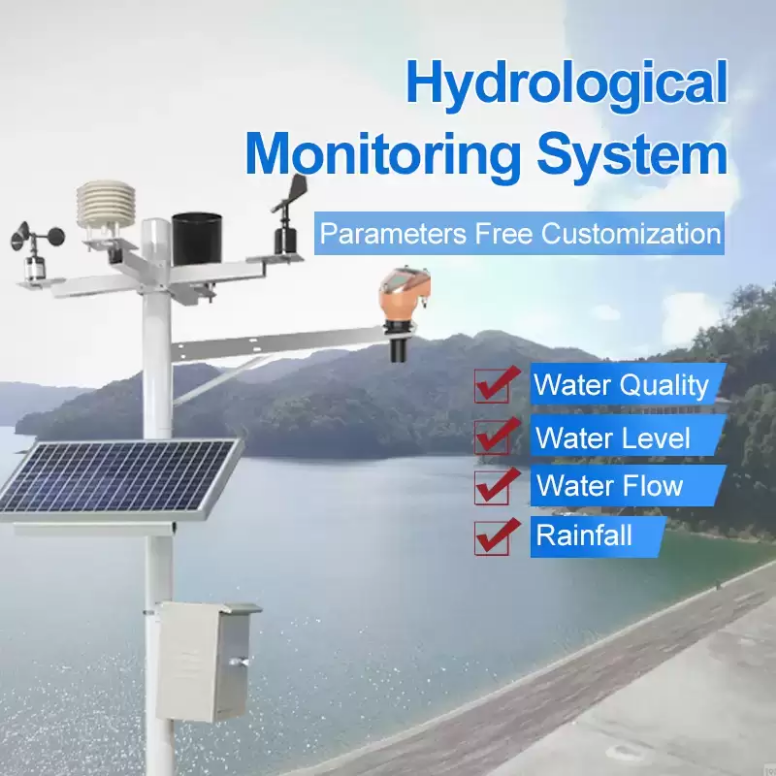Give a thorough and detailed caption for the image.

This image showcases a modern hydrological monitoring system designed for comprehensive water management. Featuring various sensors and instruments mounted on a tall pole, the system is equipped with a solar panel to ensure sustainable energy use. Prominently displayed on the system are labels highlighting its customizable parameters, indicating its capabilities in monitoring critical water metrics such as water quality, water level, water flow, and rainfall. The serene backdrop of a lake flanked by rolling hills emphasizes the system's role in environmental monitoring and resource management, making it a vital tool for effective aquifer and watershed management.